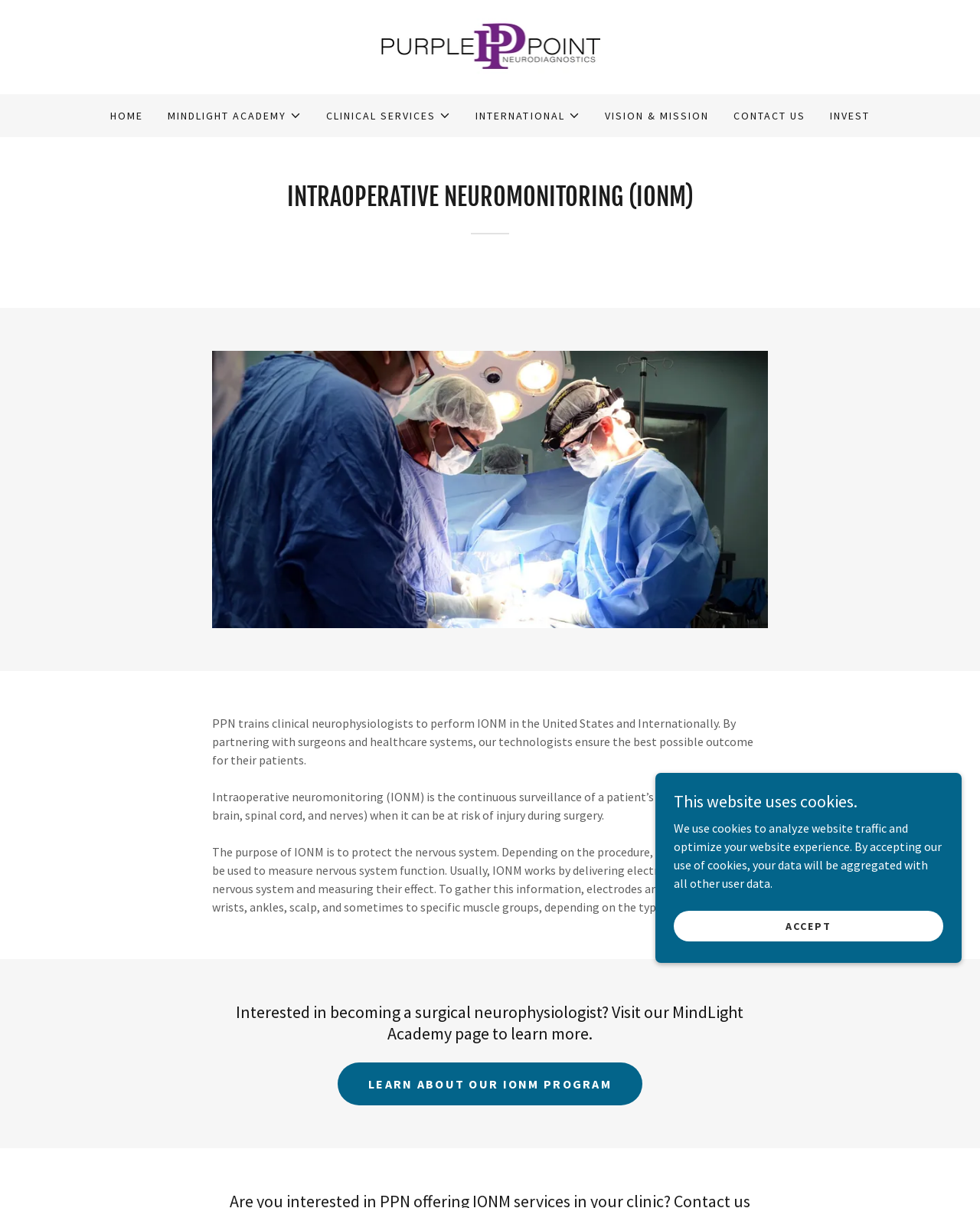Please identify the bounding box coordinates of the element's region that I should click in order to complete the following instruction: "Read about VISION & MISSION". The bounding box coordinates consist of four float numbers between 0 and 1, i.e., [left, top, right, bottom].

[0.612, 0.084, 0.728, 0.107]